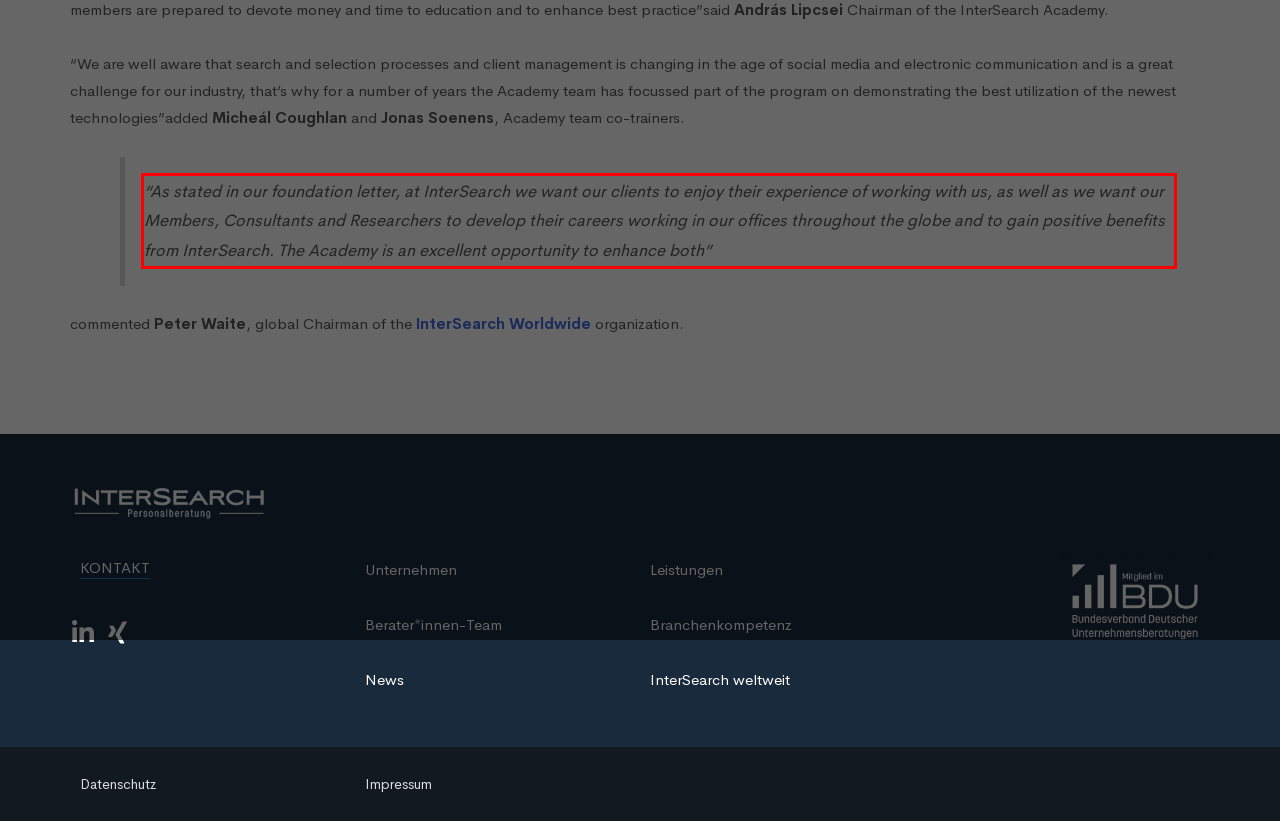With the given screenshot of a webpage, locate the red rectangle bounding box and extract the text content using OCR.

“As stated in our foundation letter, at InterSearch we want our clients to enjoy their experience of working with us, as well as we want our Members, Consultants and Researchers to develop their careers working in our offices throughout the globe and to gain positive benefits from InterSearch. The Academy is an excellent opportunity to enhance both”